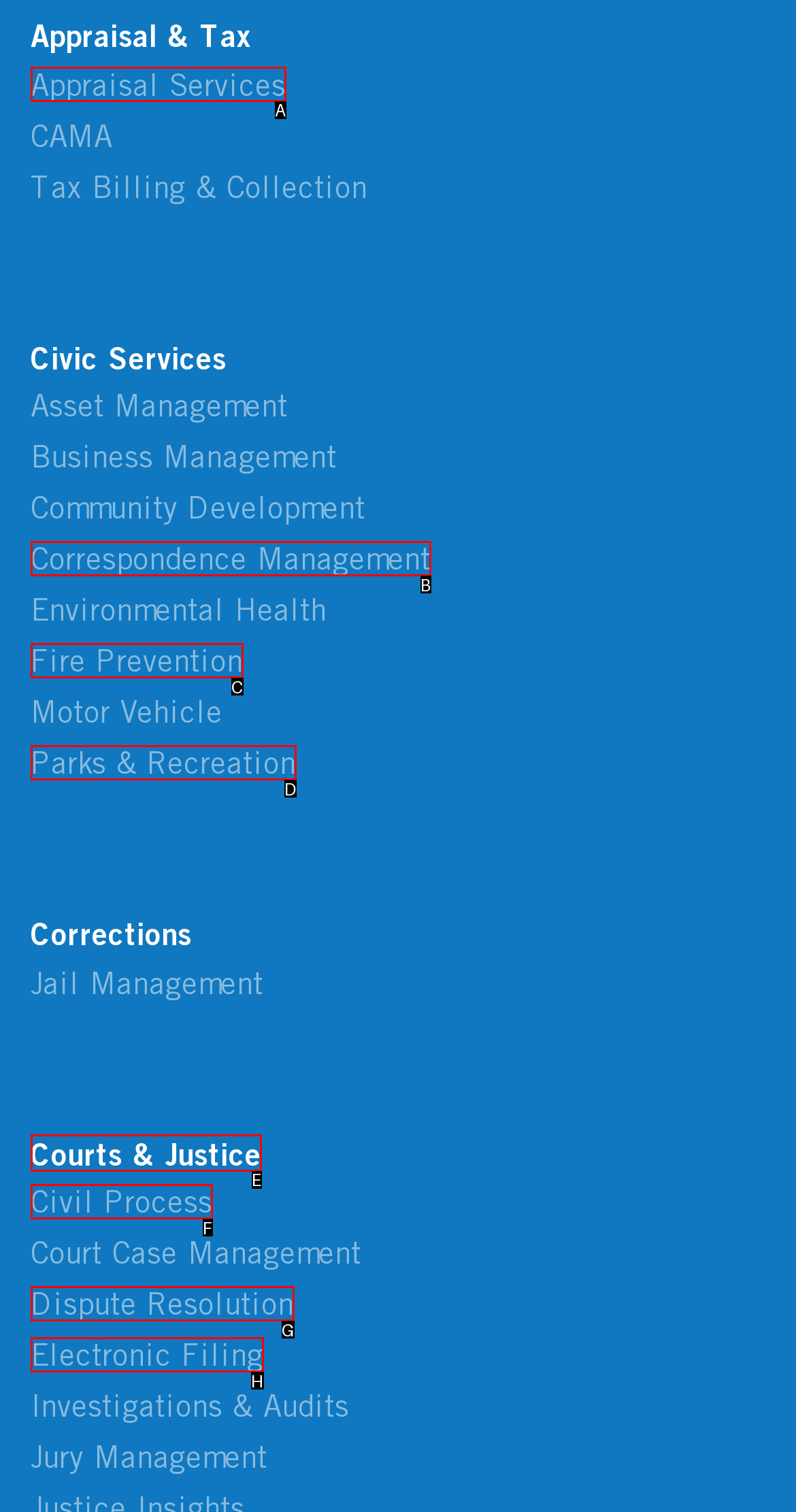Which option is described as follows: Parks & Recreation
Answer with the letter of the matching option directly.

D